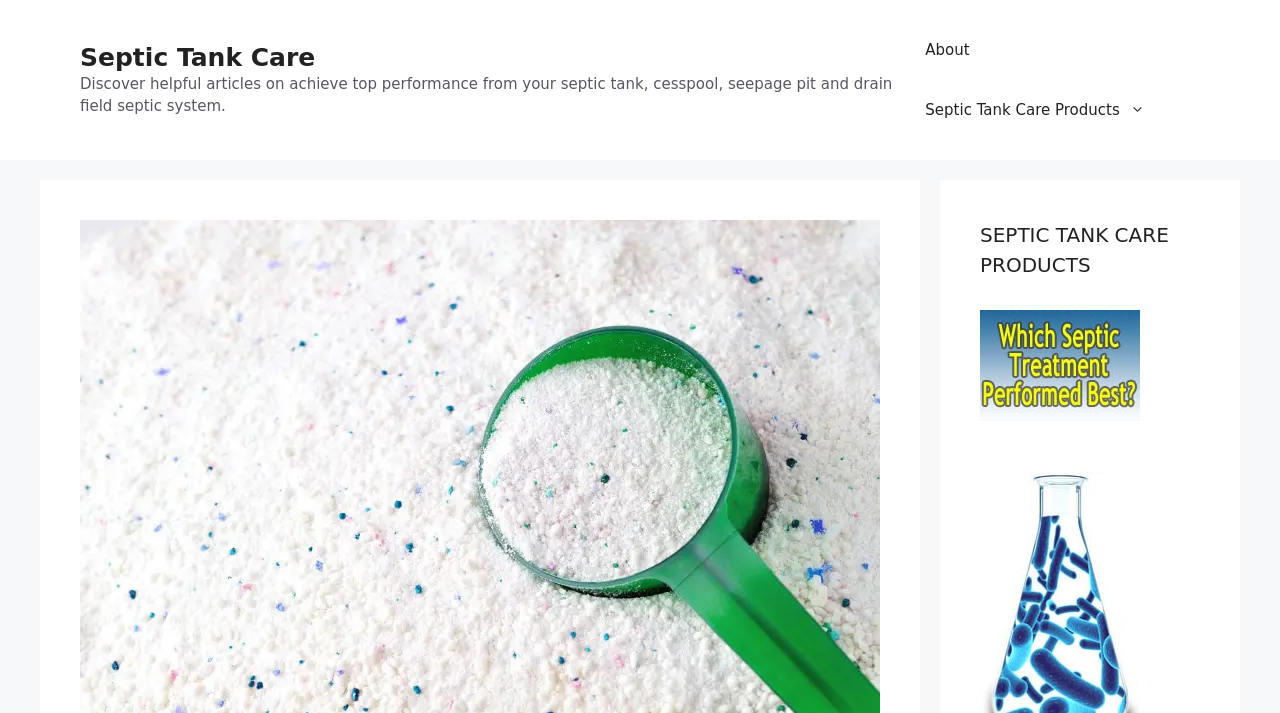Give a one-word or phrase response to the following question: How many columns are there in the layout?

1